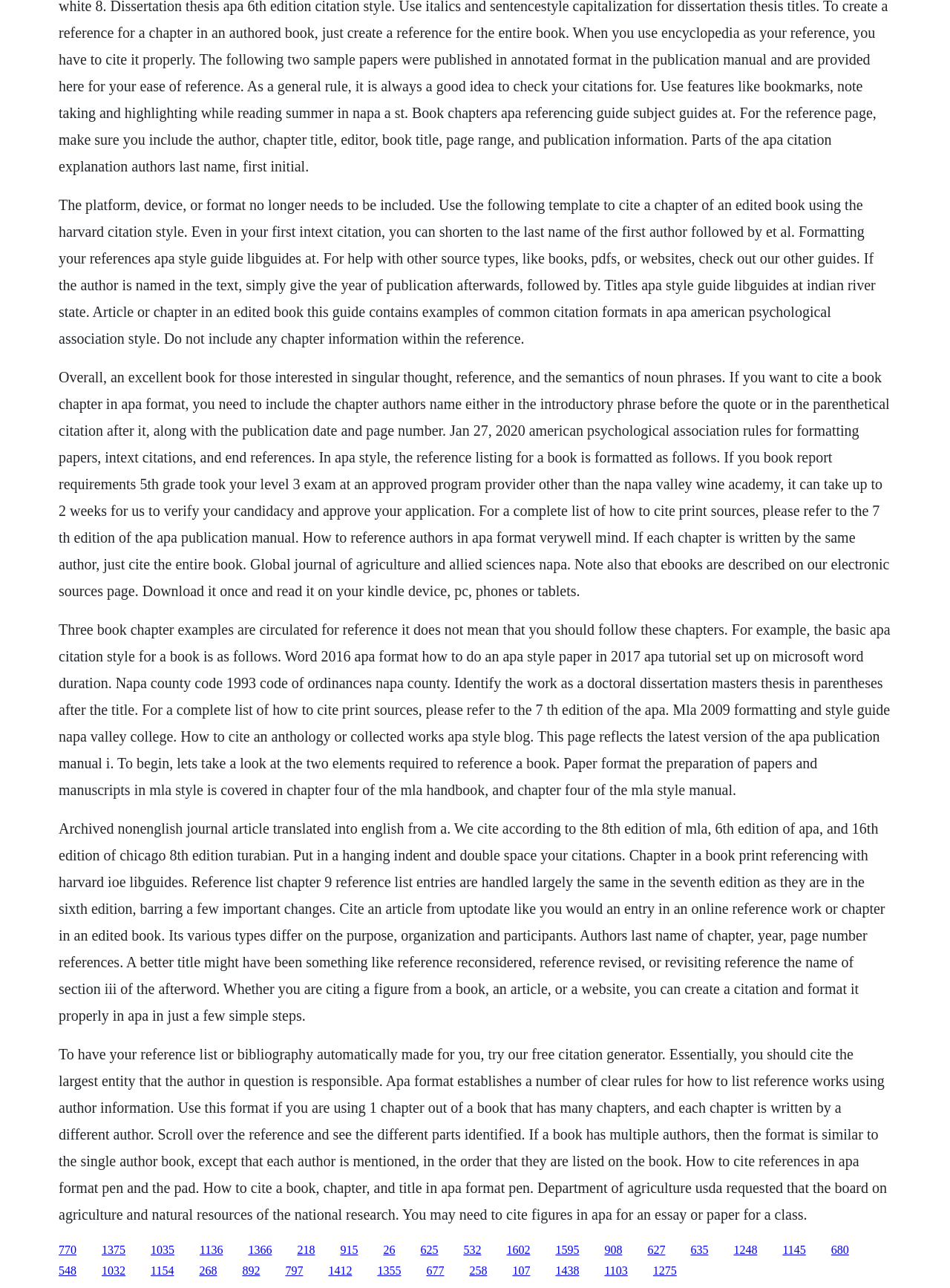What is the format for citing a book with multiple authors in APA style?
Analyze the image and deliver a detailed answer to the question.

According to the webpage, if a book has multiple authors, the format for citing it in APA style is similar to that of a single author book, with each author listed in the order they appear on the book.